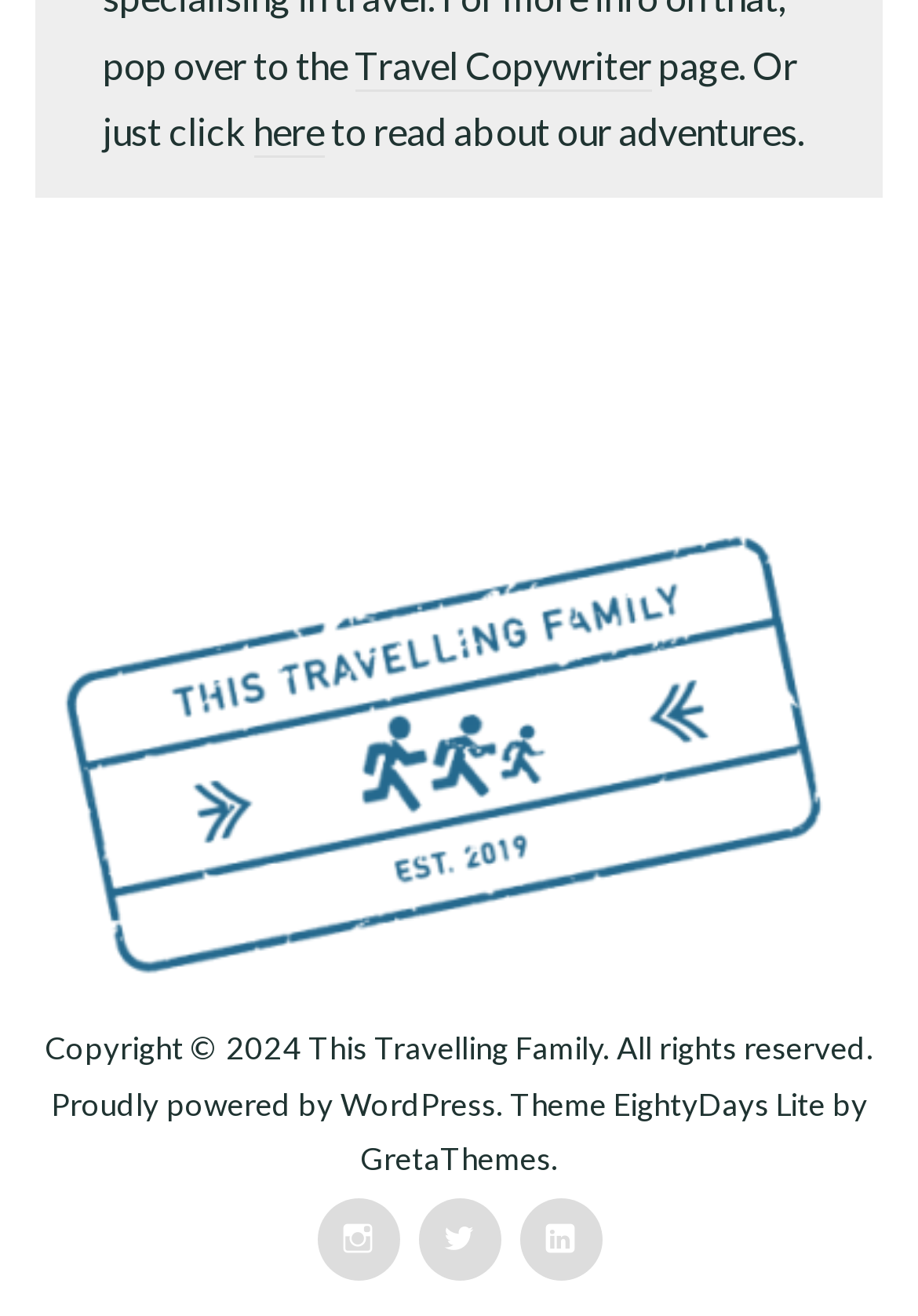Identify the bounding box coordinates for the region to click in order to carry out this instruction: "Check the box to save your information". Provide the coordinates using four float numbers between 0 and 1, formatted as [left, top, right, bottom].

None